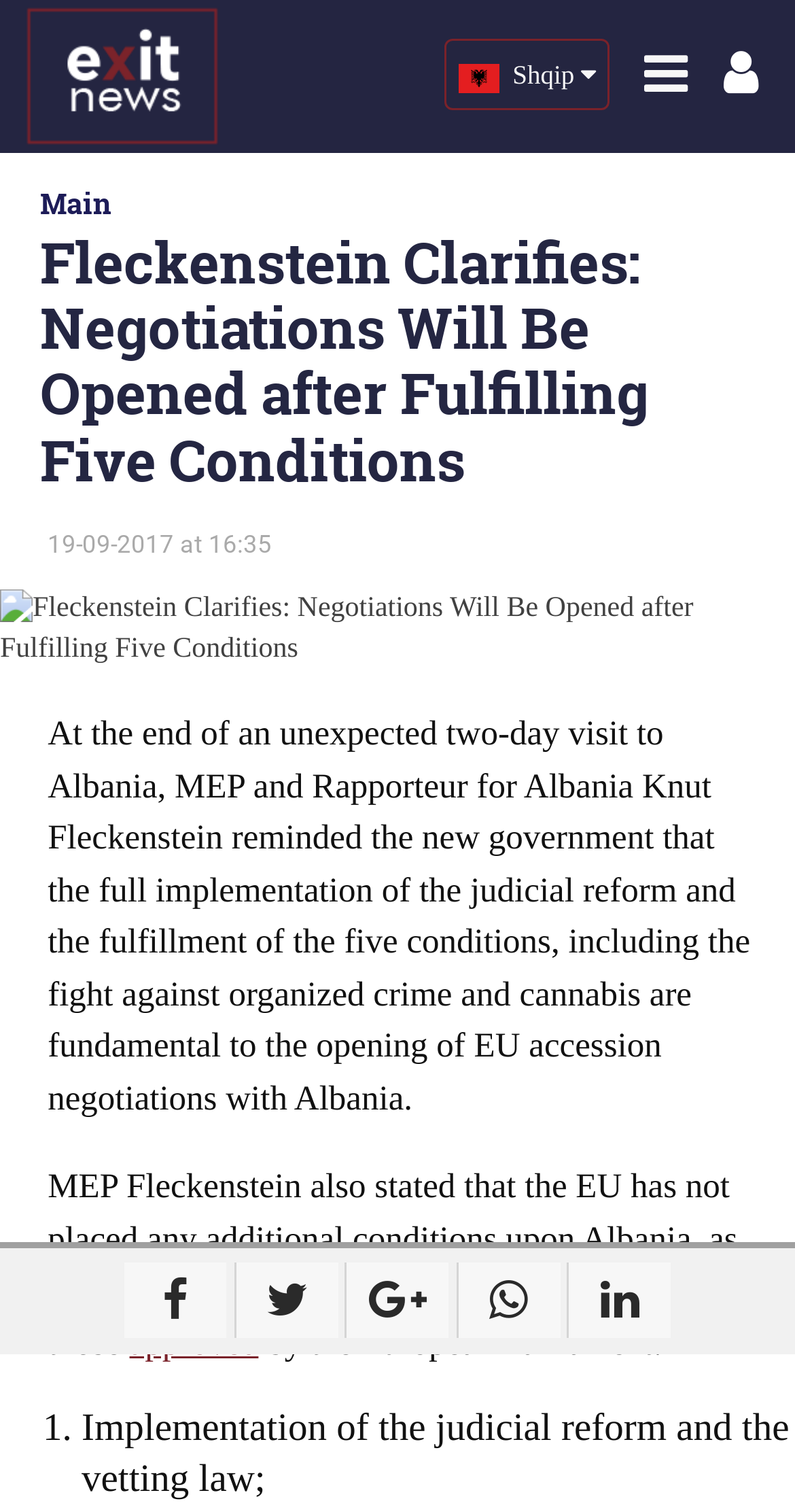Bounding box coordinates are specified in the format (top-left x, top-left y, bottom-right x, bottom-right y). All values are floating point numbers bounded between 0 and 1. Please provide the bounding box coordinate of the region this sentence describes: parent_node: Subscribe

[0.0, 0.0, 0.359, 0.101]